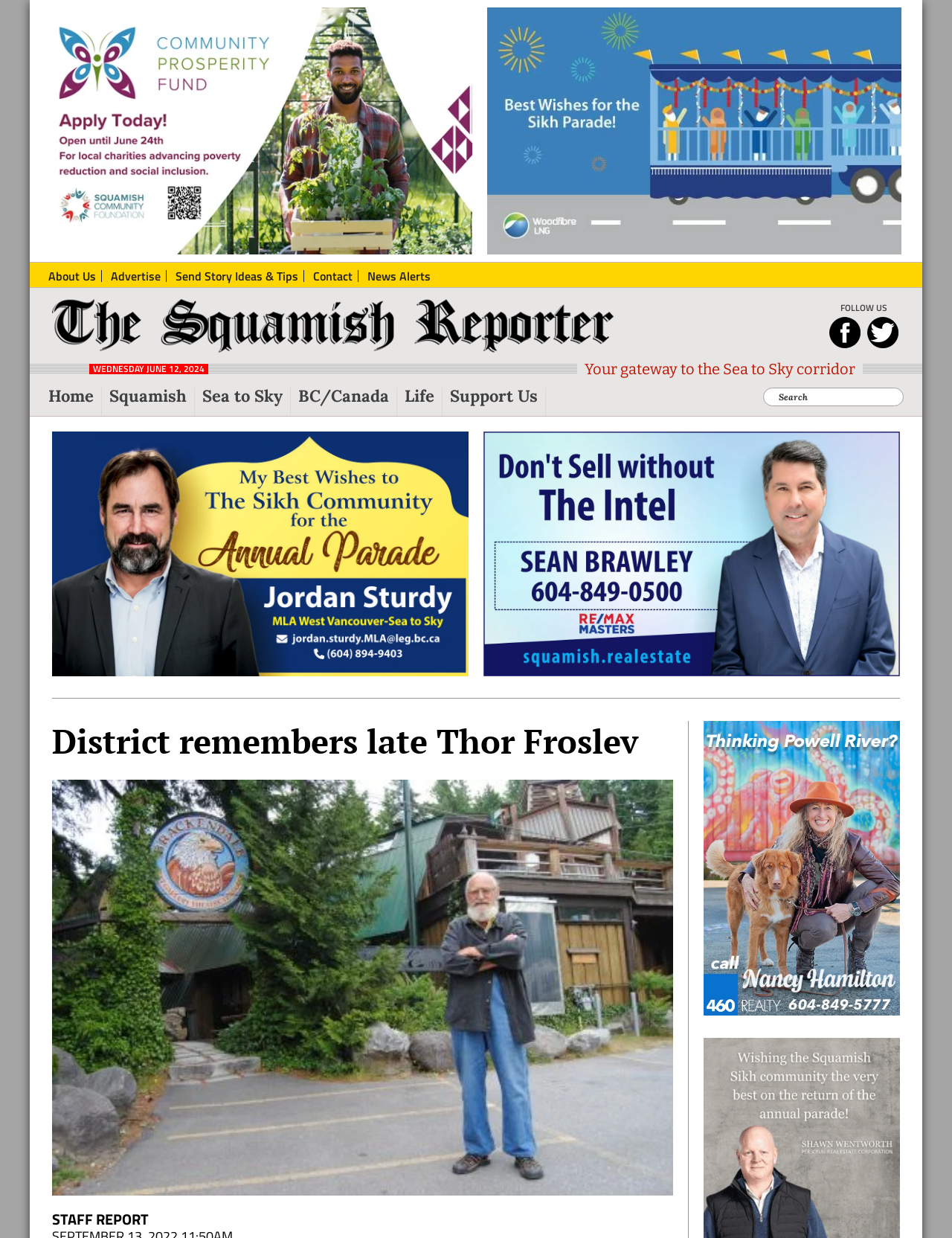Please determine the bounding box coordinates for the element that should be clicked to follow these instructions: "Click the 'About Us' link".

[0.051, 0.218, 0.107, 0.228]